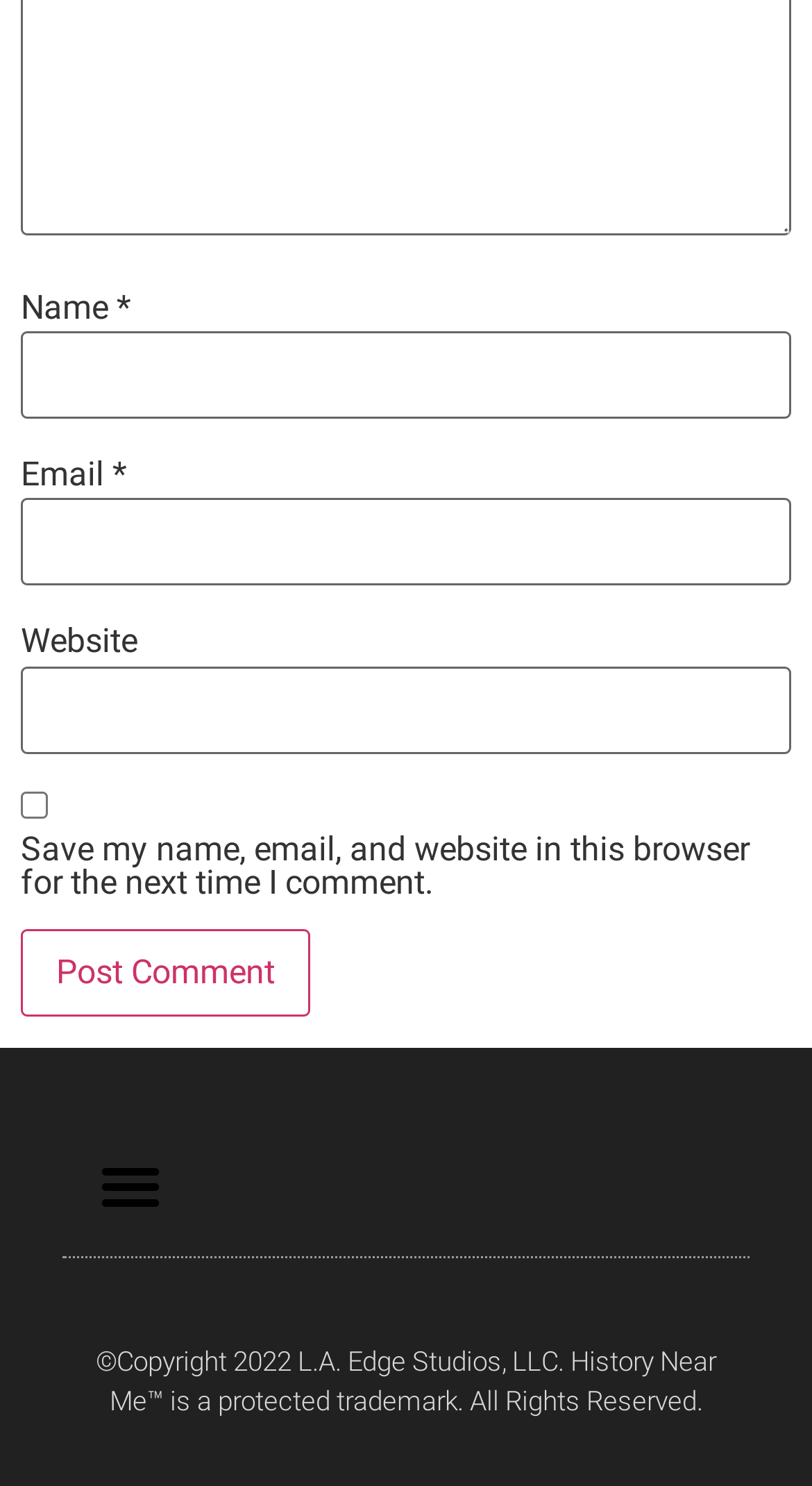What is the name of the trademark mentioned?
Please provide a single word or phrase based on the screenshot.

History Near Me